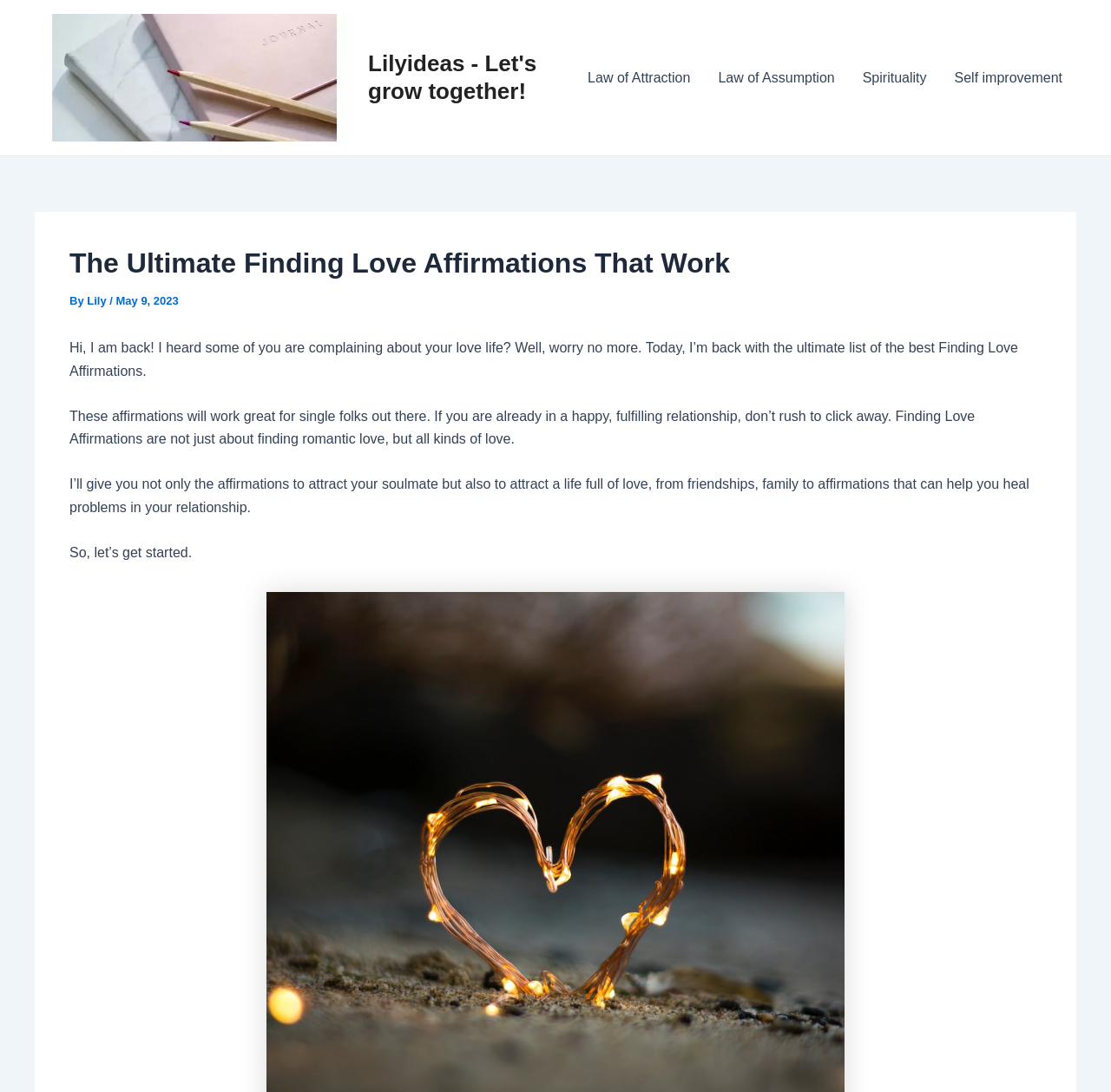Extract the main title from the webpage and generate its text.

The Ultimate Finding Love Affirmations That Work